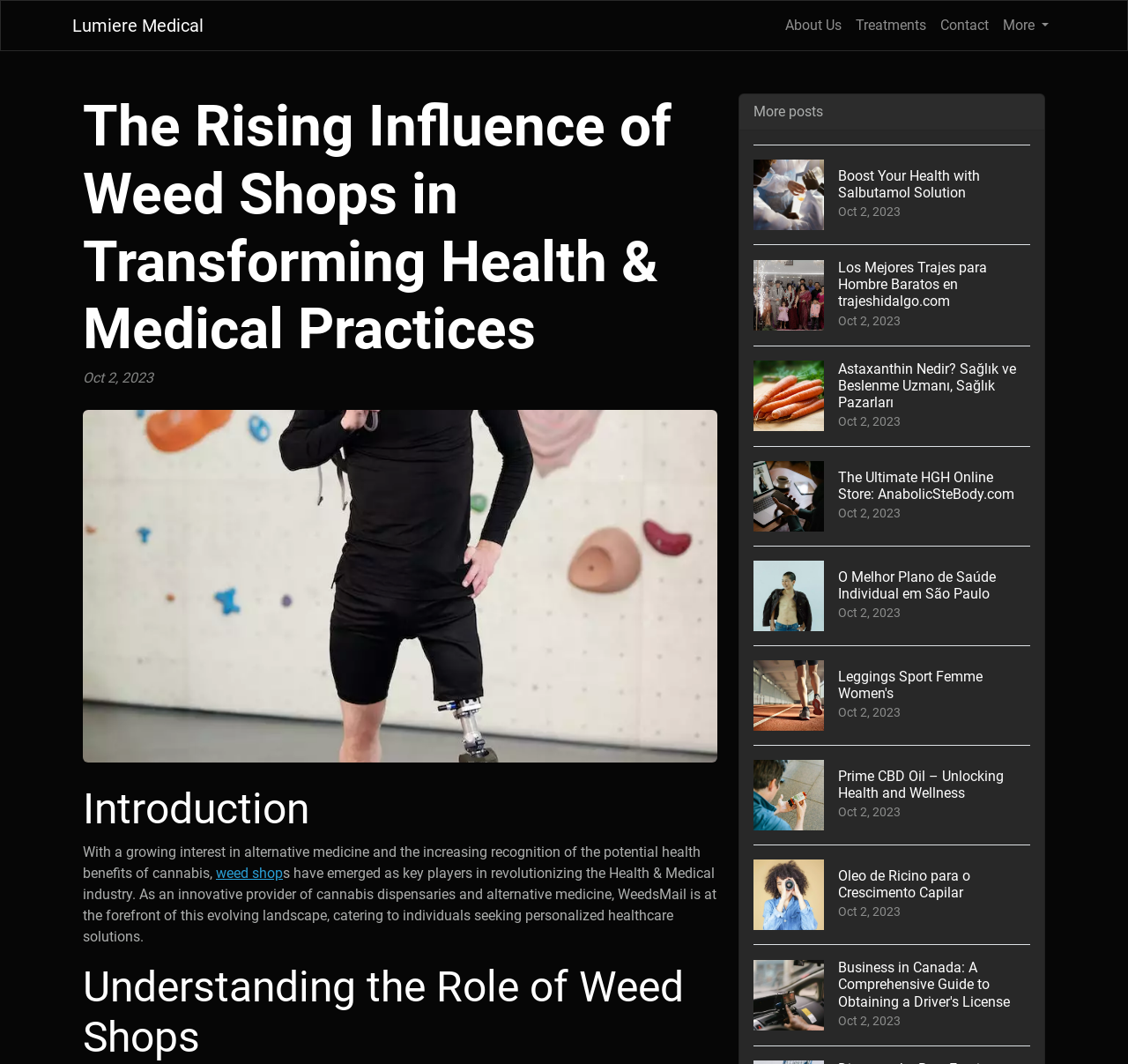Kindly determine the bounding box coordinates of the area that needs to be clicked to fulfill this instruction: "Read the 'Introduction' heading".

[0.073, 0.737, 0.636, 0.784]